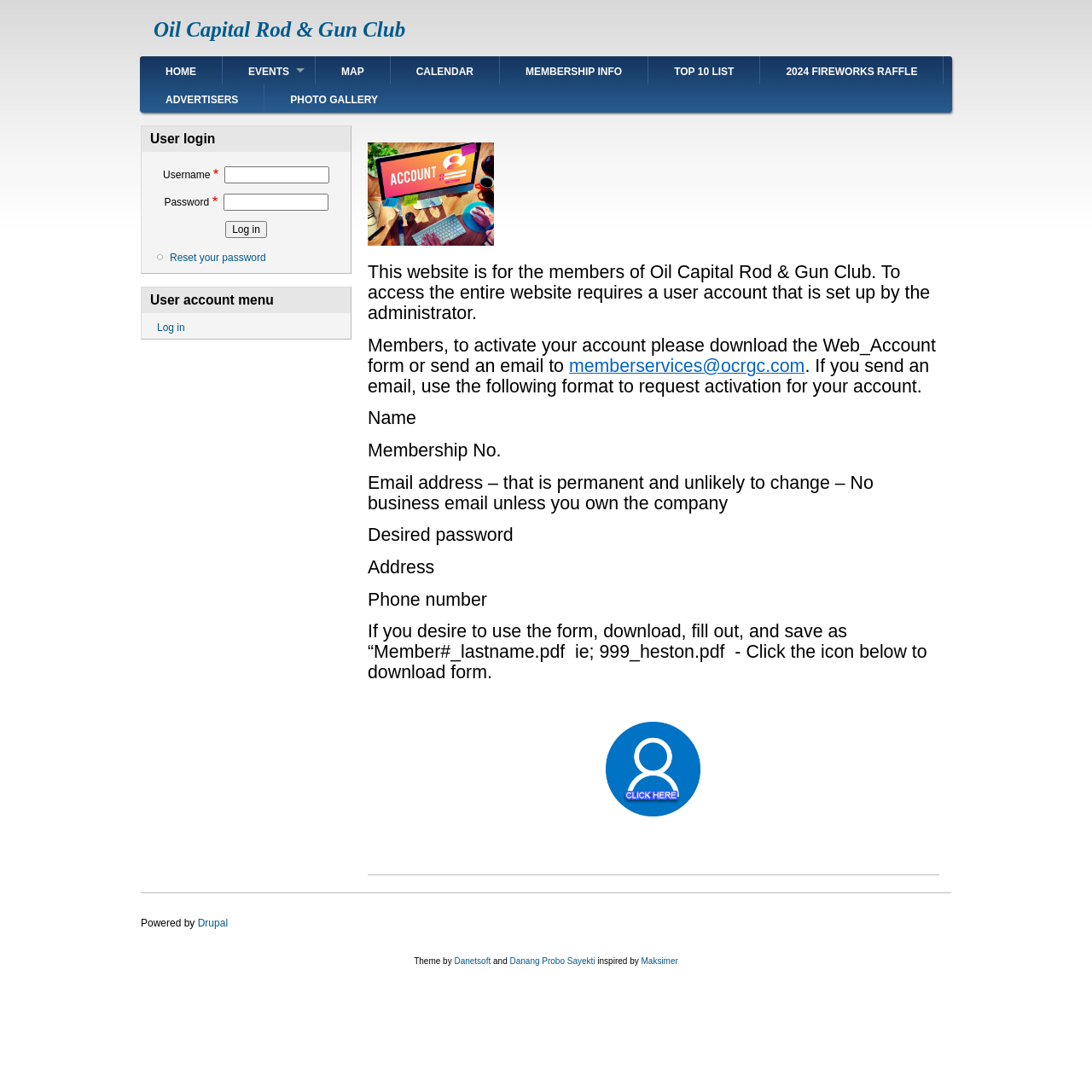Using the description: "EVENTS", identify the bounding box of the corresponding UI element in the screenshot.

[0.204, 0.052, 0.288, 0.077]